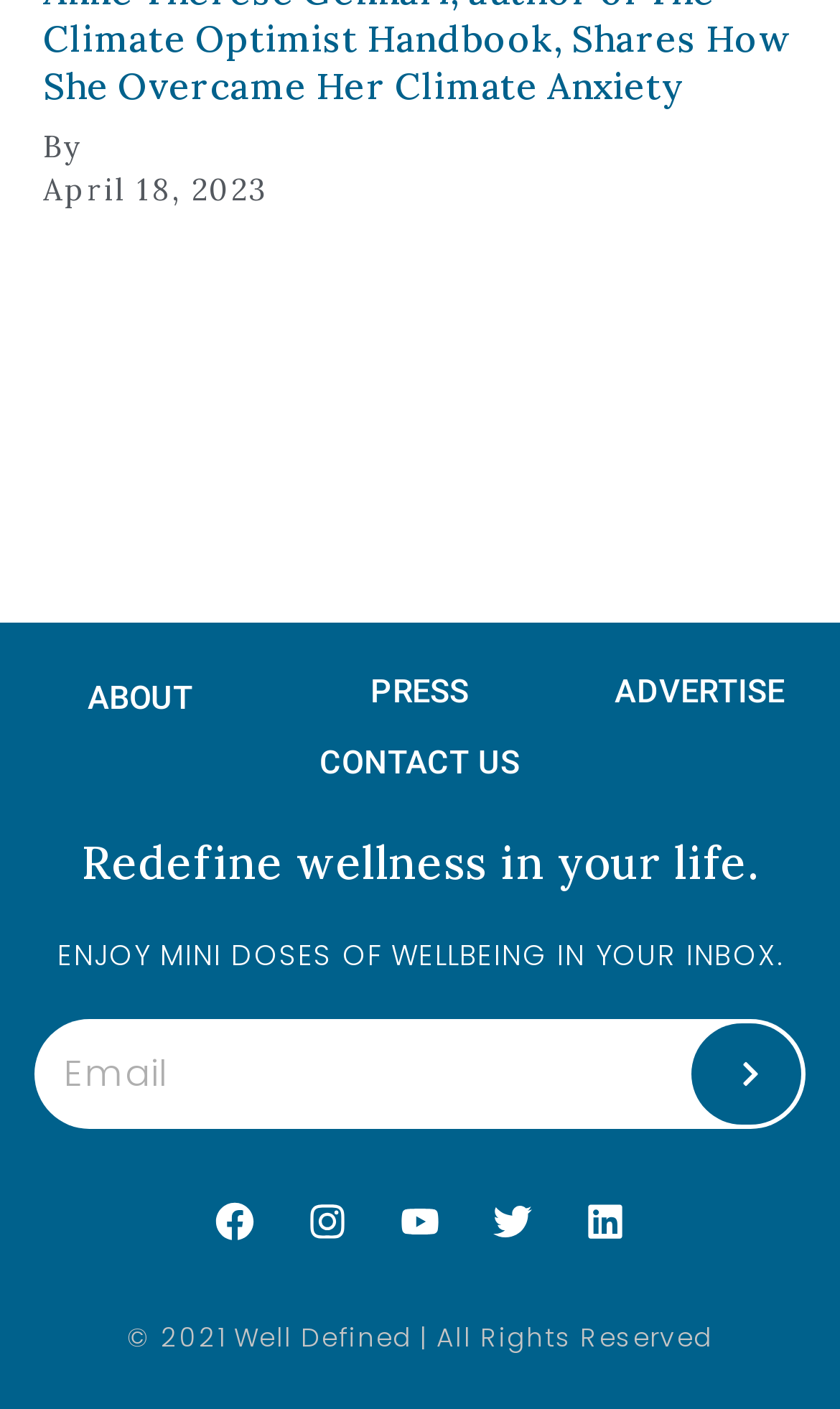What is the date mentioned on the webpage?
Using the information from the image, provide a comprehensive answer to the question.

The date 'April 18, 2023' is mentioned on the webpage as a link element with bounding box coordinates [0.051, 0.117, 0.316, 0.152].